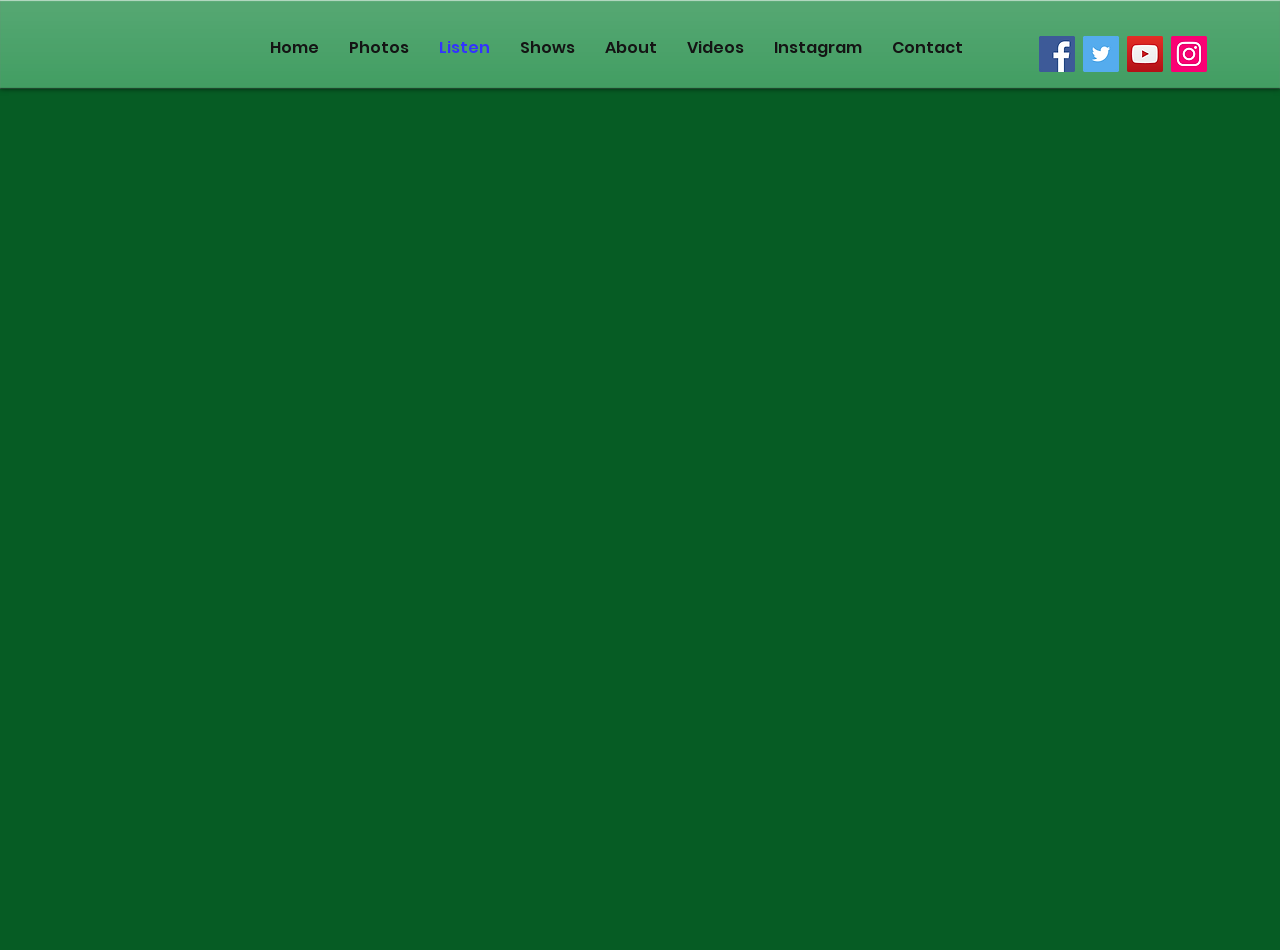What is the social media platform with a bird icon?
Refer to the image and give a detailed response to the question.

I found a list of social media icons in the top right corner of the webpage, and one of them has a bird icon, which is commonly associated with Twitter.